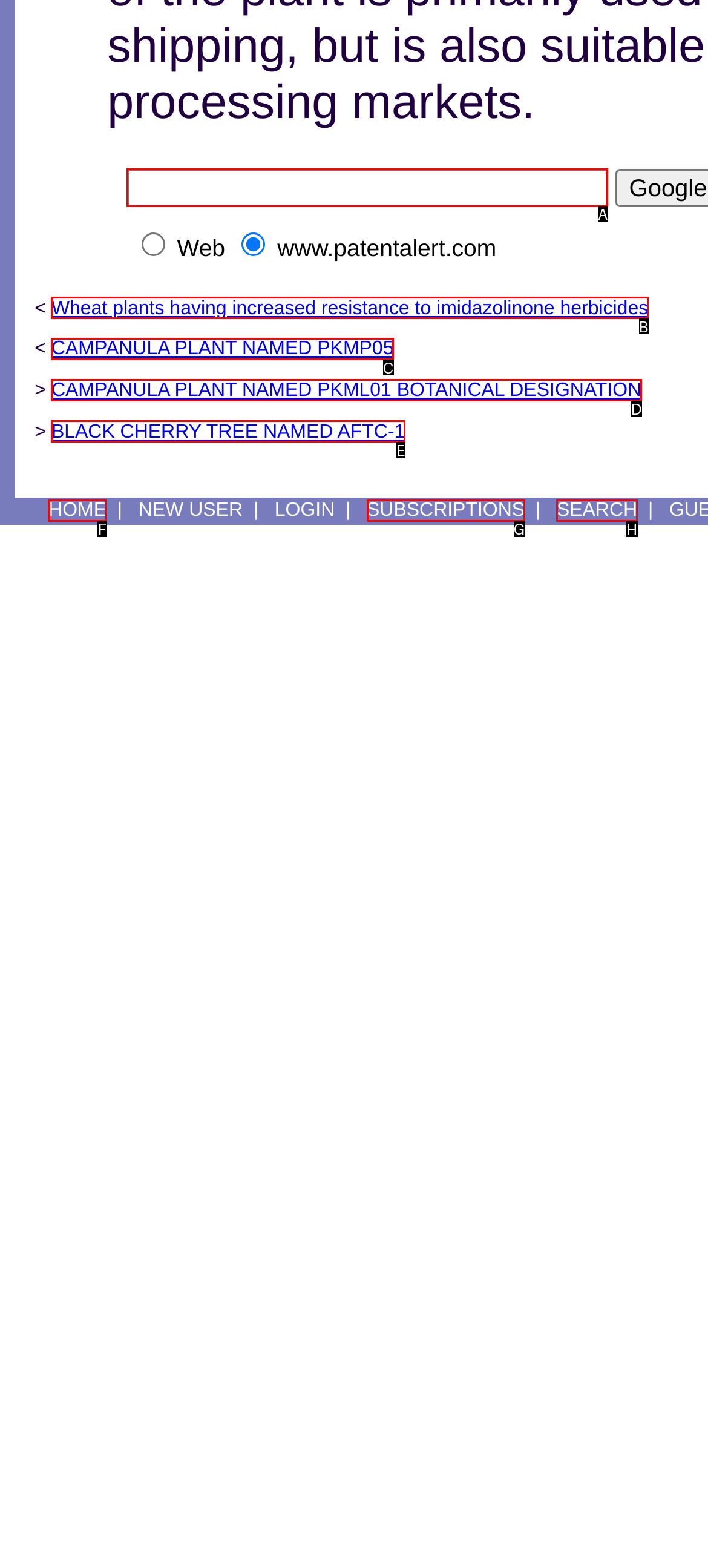From the options presented, which lettered element matches this description: BLACK CHERRY TREE NAMED AFTC-1
Reply solely with the letter of the matching option.

E